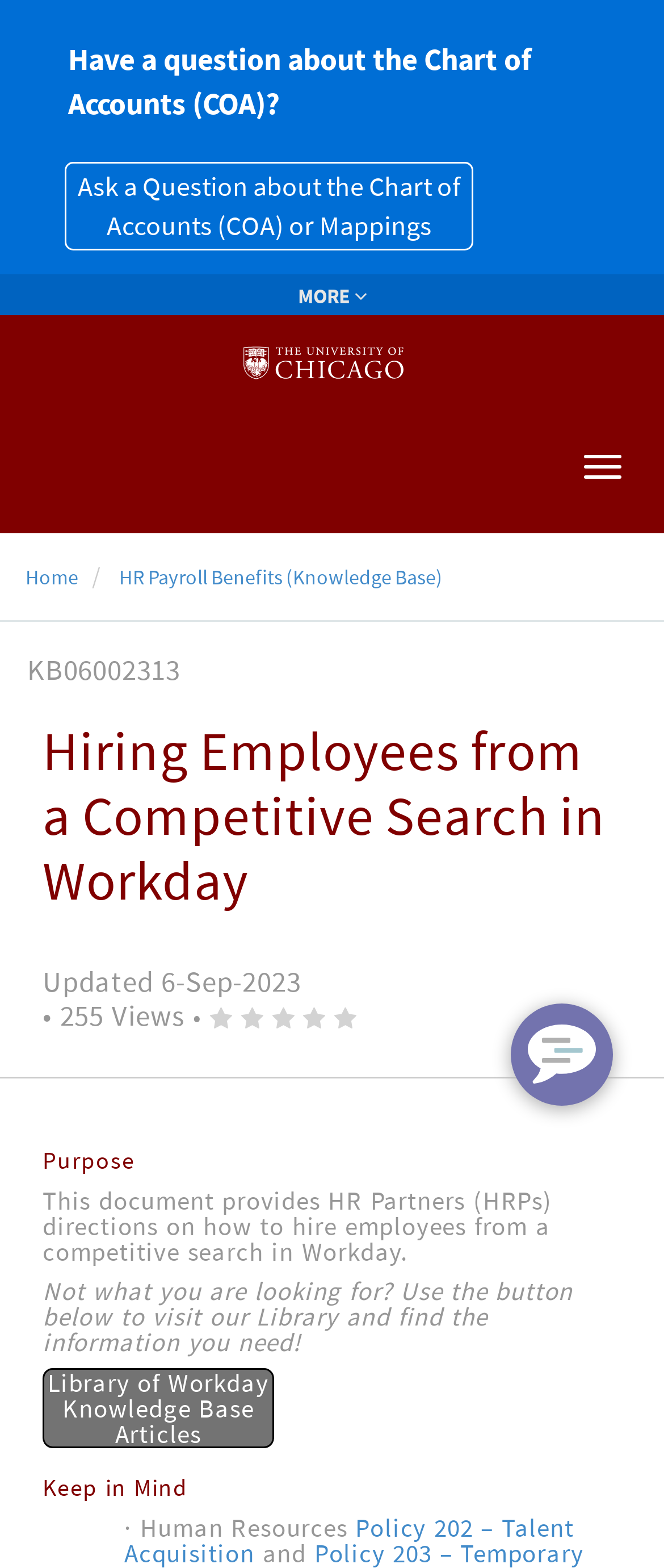How many views does this article have?
Based on the visual information, provide a detailed and comprehensive answer.

According to the webpage, this article has 255 views, as indicated by the text 'This article has 255 views.' below the article title.